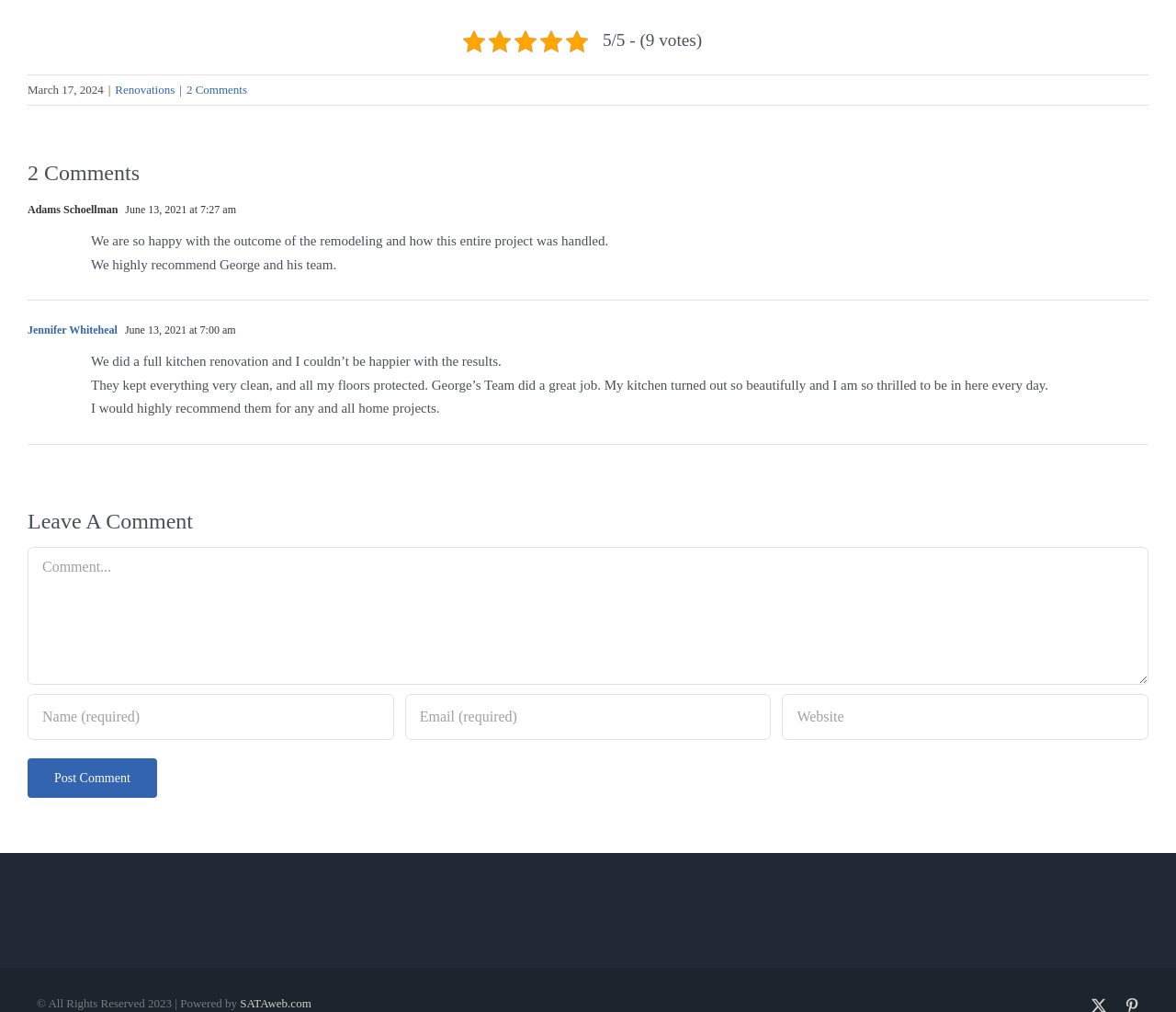Please provide a comprehensive response to the question below by analyzing the image: 
What is the purpose of the textbox at the bottom of the webpage?

The textbox is labeled as 'Comment' and is accompanied by other textboxes for 'Name' and 'Email', indicating that the purpose of this textbox is to allow users to leave a comment on the webpage.